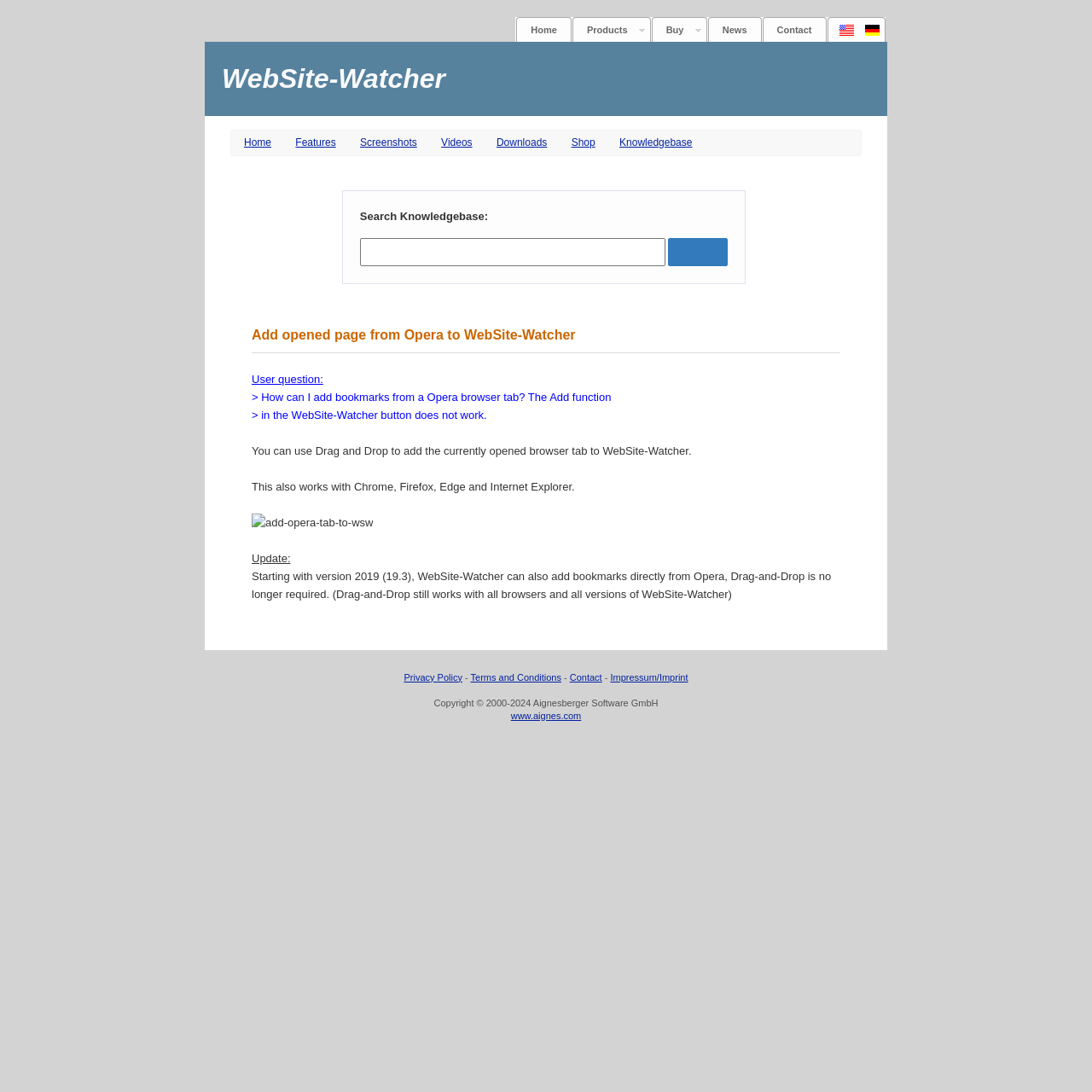Identify the bounding box coordinates for the UI element described as follows: Downloads. Use the format (top-left x, top-left y, bottom-right x, bottom-right y) and ensure all values are floating point numbers between 0 and 1.

[0.455, 0.125, 0.521, 0.136]